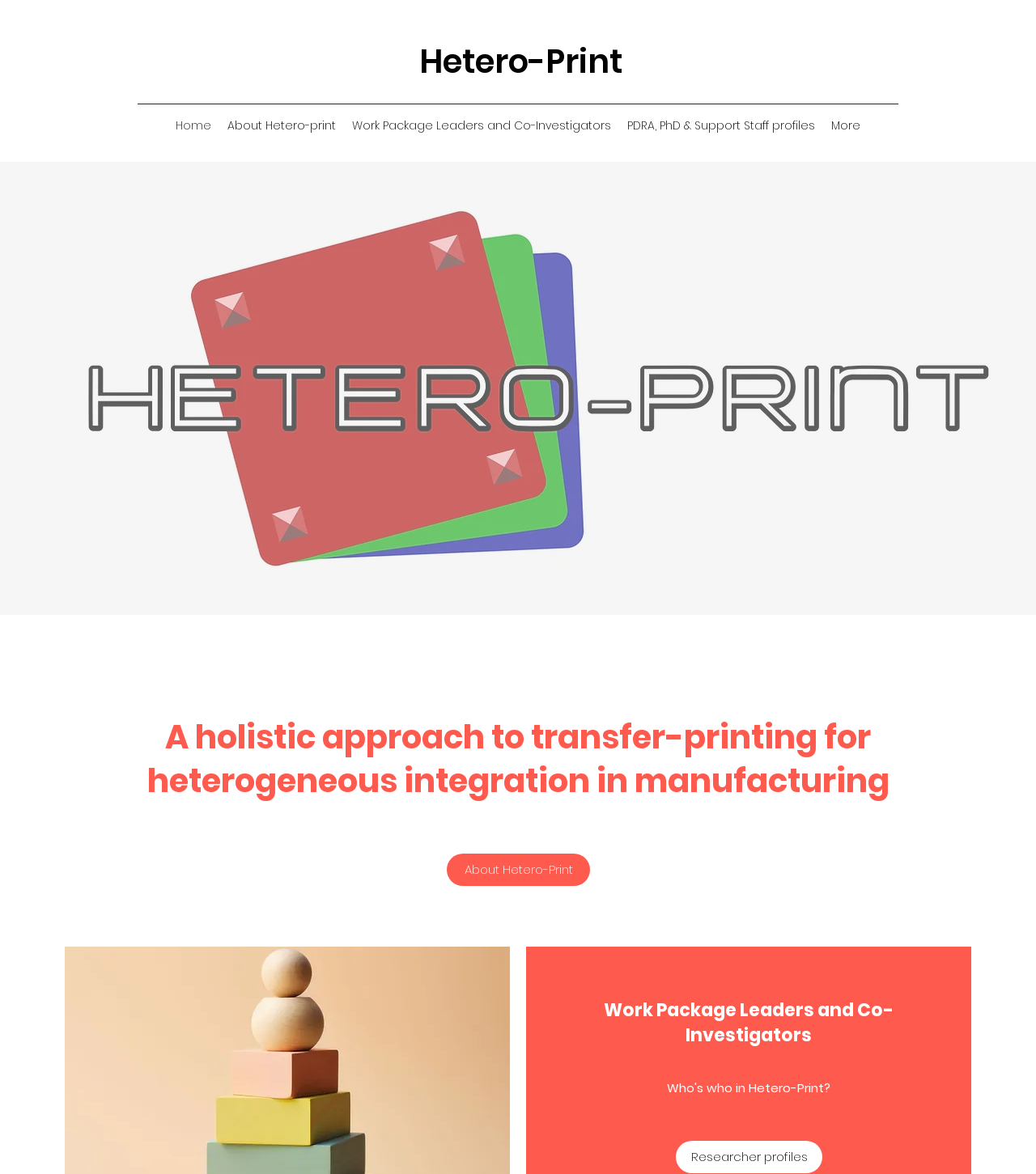Identify the bounding box coordinates of the element to click to follow this instruction: 'Read about the holistic approach to transfer-printing'. Ensure the coordinates are four float values between 0 and 1, provided as [left, top, right, bottom].

[0.133, 0.609, 0.867, 0.684]